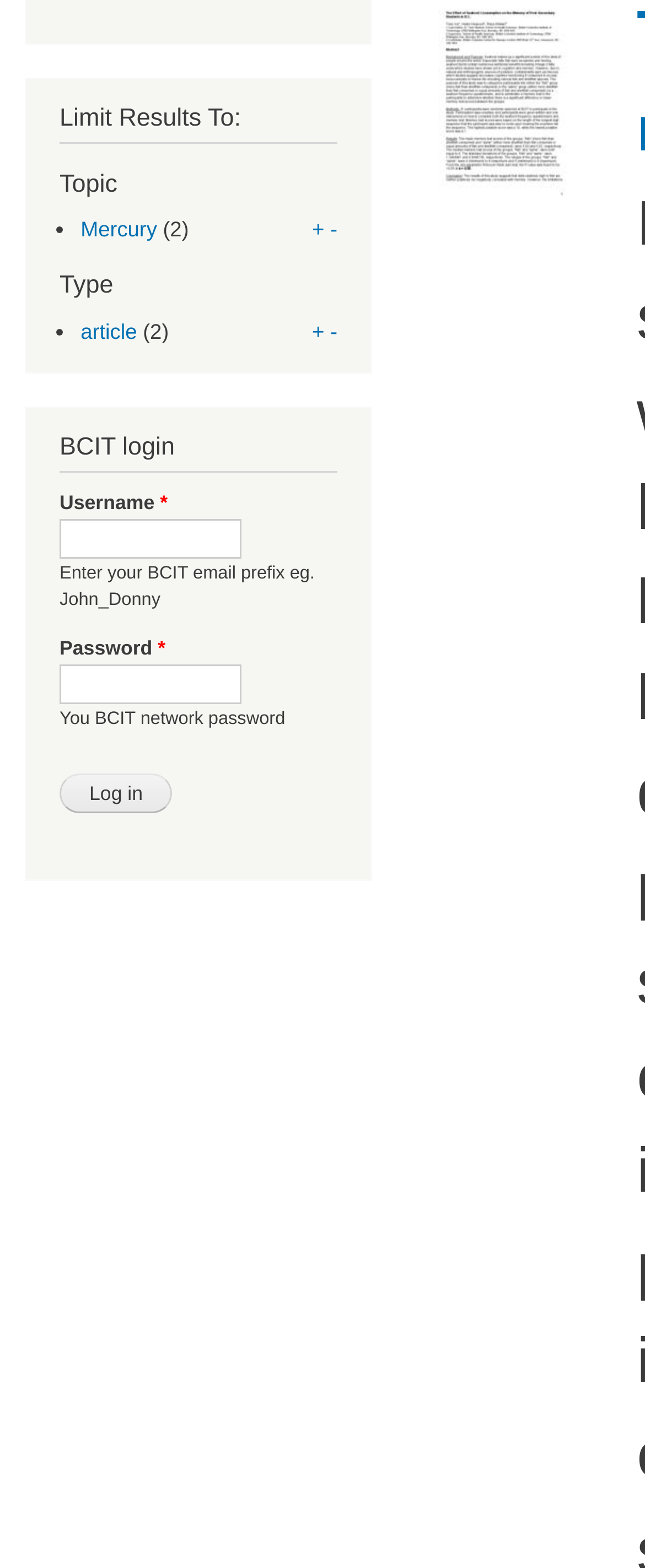Provide the bounding box coordinates for the UI element that is described by this text: "+". The coordinates should be in the form of four float numbers between 0 and 1: [left, top, right, bottom].

[0.484, 0.139, 0.503, 0.154]